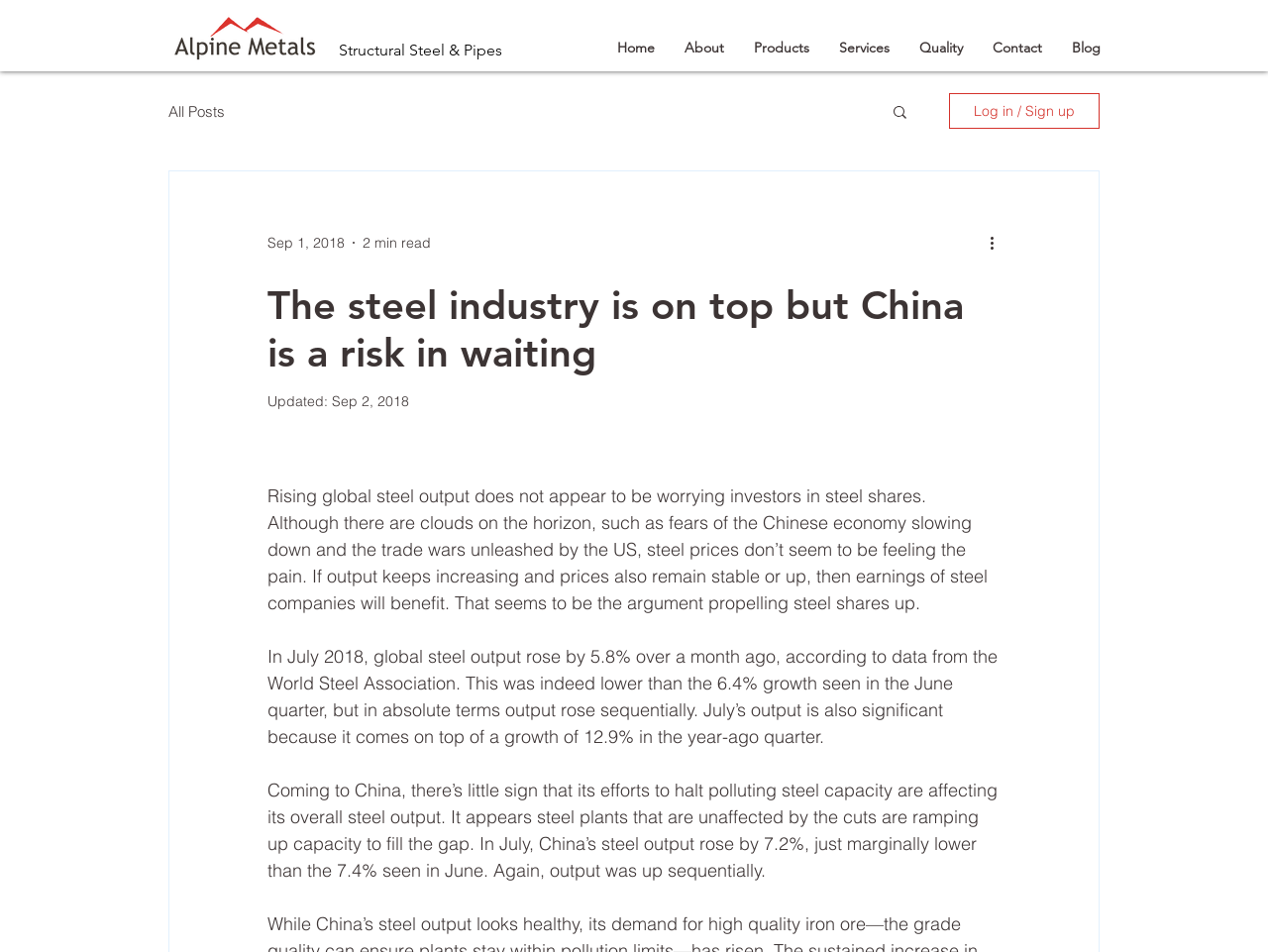Respond to the following query with just one word or a short phrase: 
What is the category of the article?

Structural Steel & Pipes